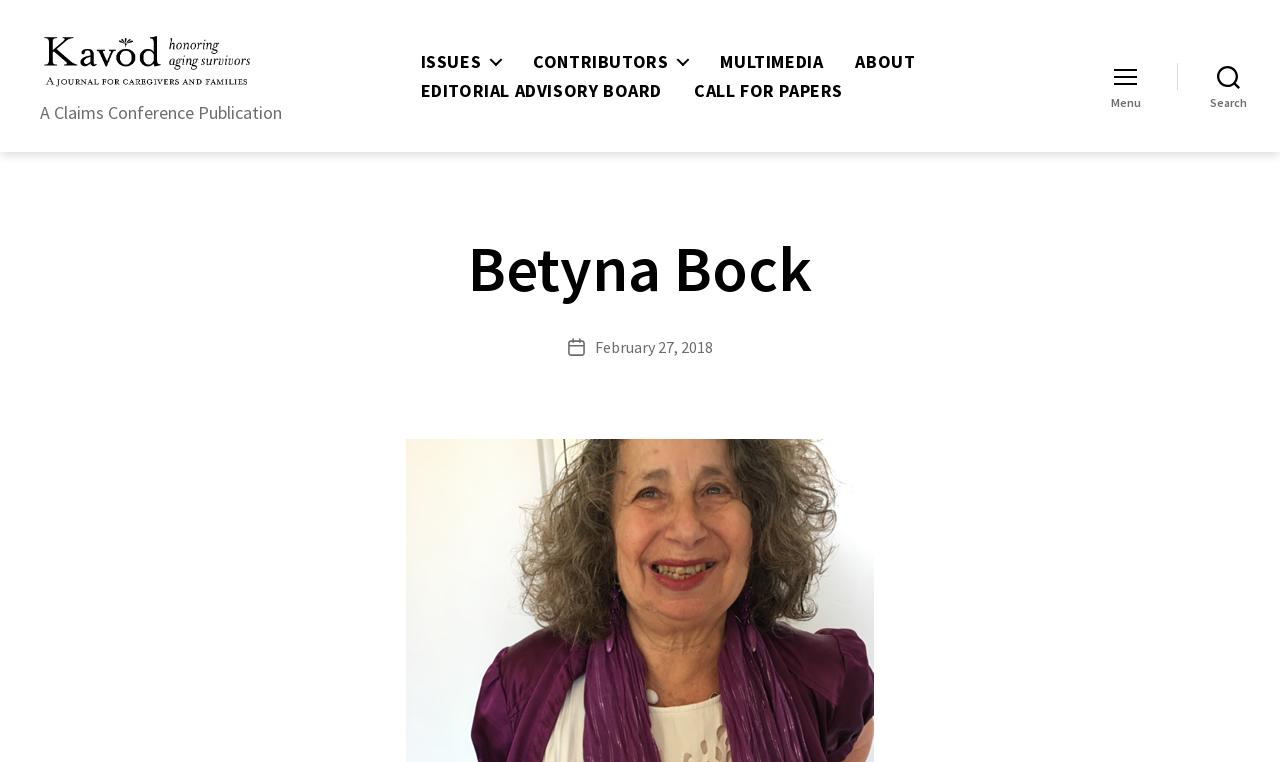Please determine the bounding box coordinates of the area that needs to be clicked to complete this task: 'go to Kavod homepage'. The coordinates must be four float numbers between 0 and 1, formatted as [left, top, right, bottom].

[0.031, 0.037, 0.269, 0.155]